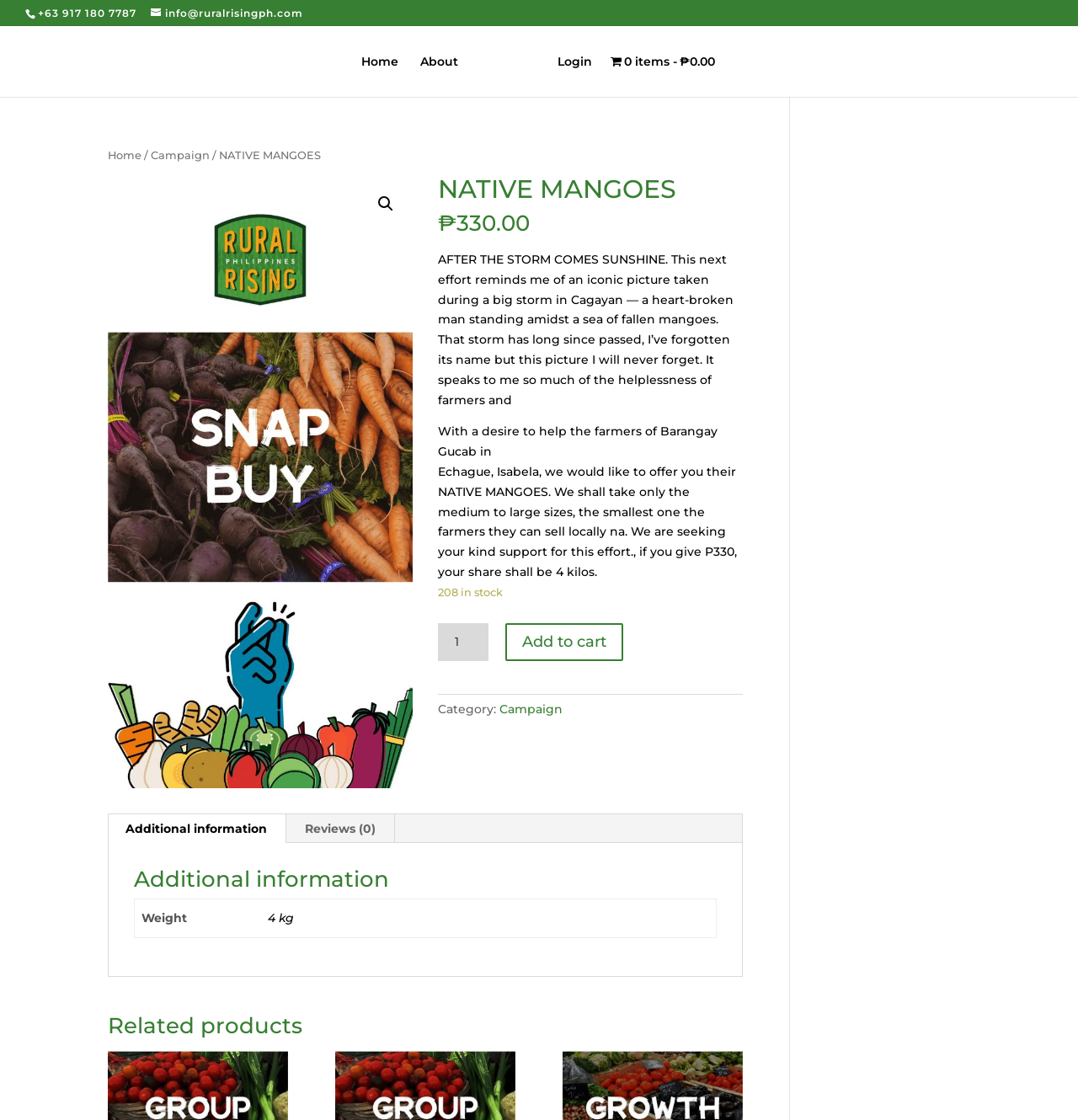Show me the bounding box coordinates of the clickable region to achieve the task as per the instruction: "View additional information".

[0.099, 0.727, 0.266, 0.753]